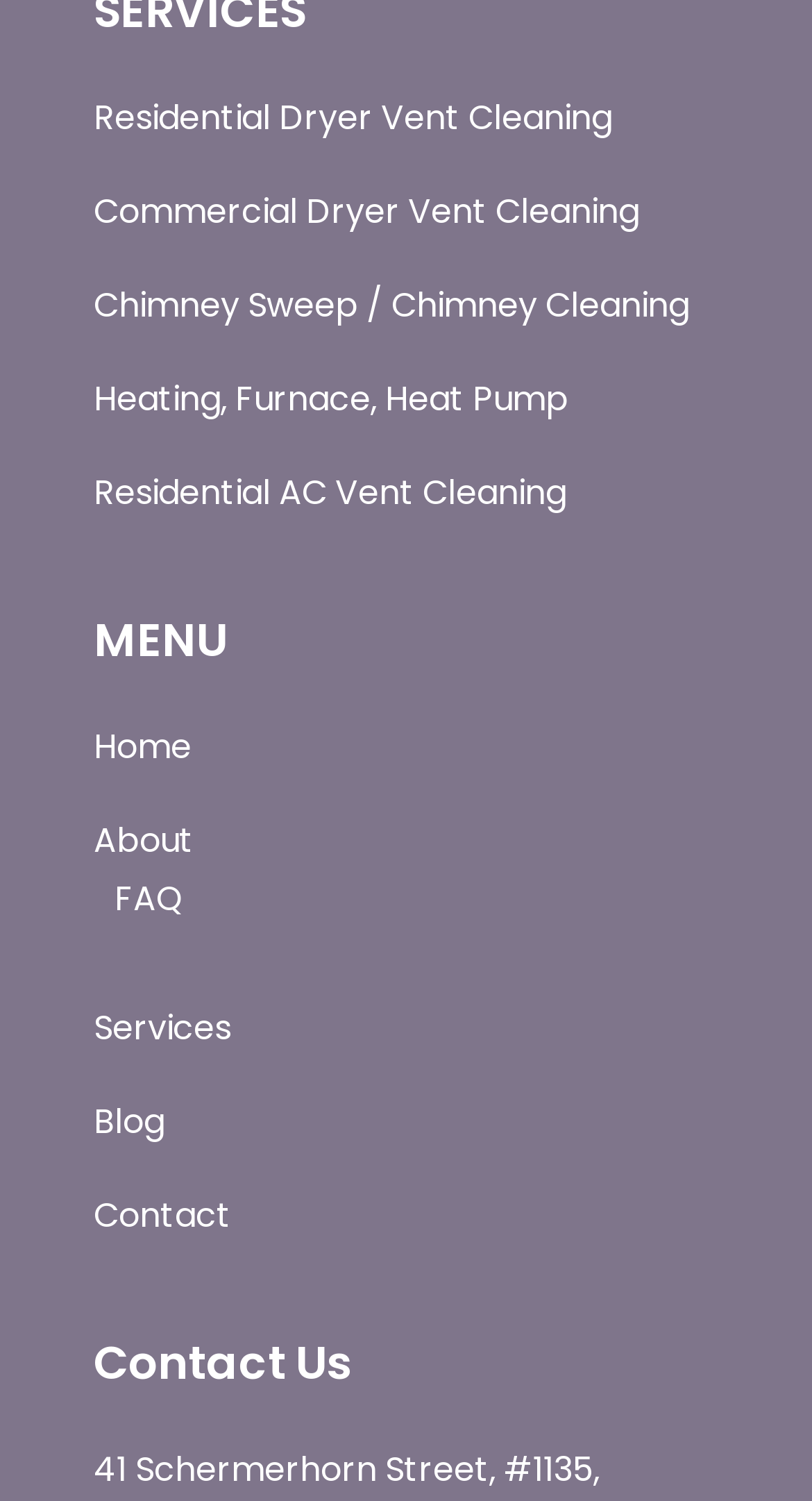What is the last menu item?
Using the details from the image, give an elaborate explanation to answer the question.

I looked at the links under the 'MENU' heading and found that the last menu item is 'Contact'.